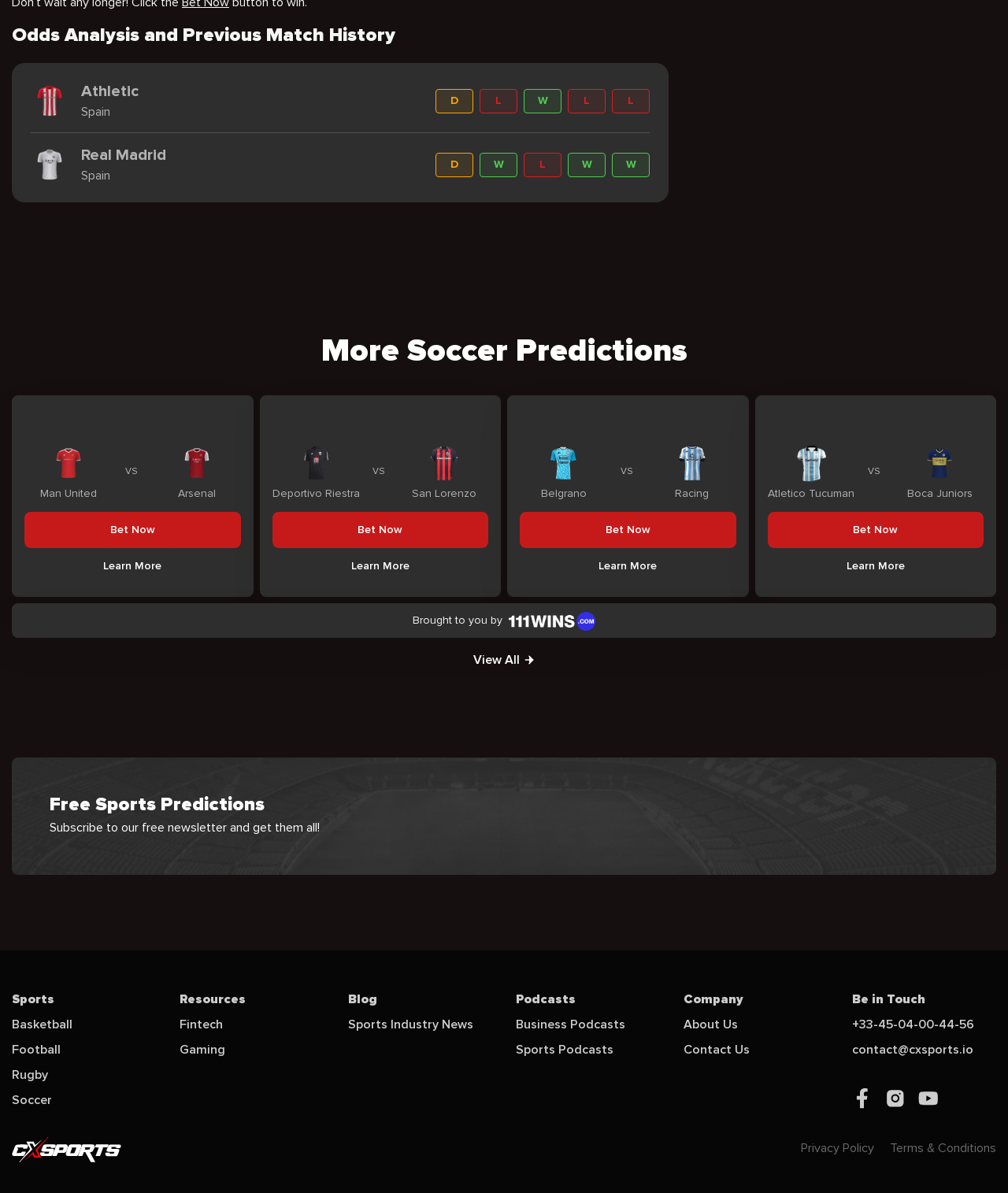What is the purpose of the 'Subscribe to our free newsletter' section?
Based on the screenshot, provide your answer in one word or phrase.

To get free sports predictions